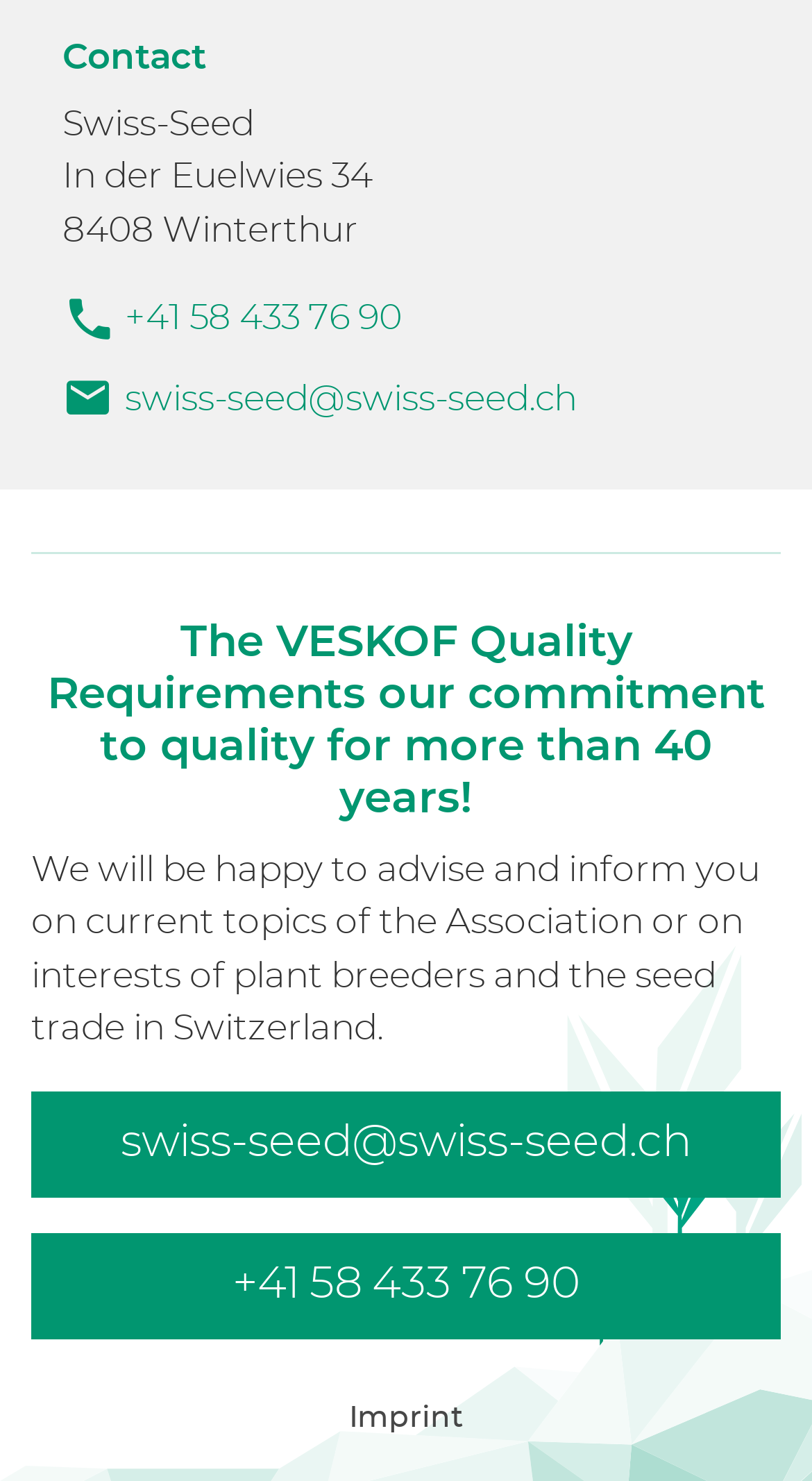Please provide a comprehensive answer to the question below using the information from the image: What is the phone number of the company?

The phone number of the company is obtained from the link element '+41 58 433 76 90' located at the top of the webpage, which is likely to be the company's phone number.